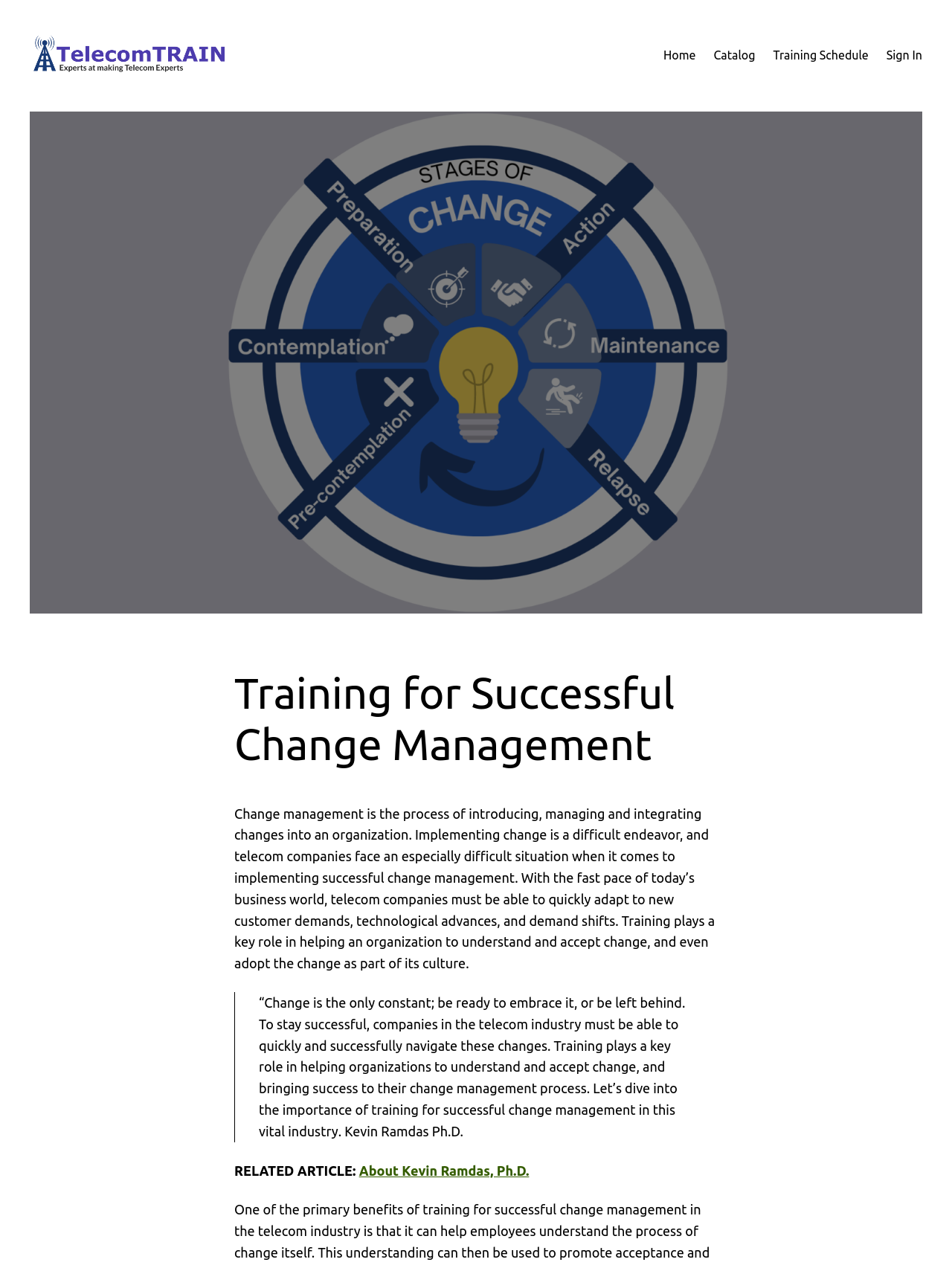What is the relation between the telecom industry and change management?
Craft a detailed and extensive response to the question.

According to the text on the webpage, the telecom industry faces a difficult situation when it comes to implementing successful change management due to the fast pace of today's business world, and telecom companies must be able to quickly adapt to new customer demands, technological advances, and demand shifts.